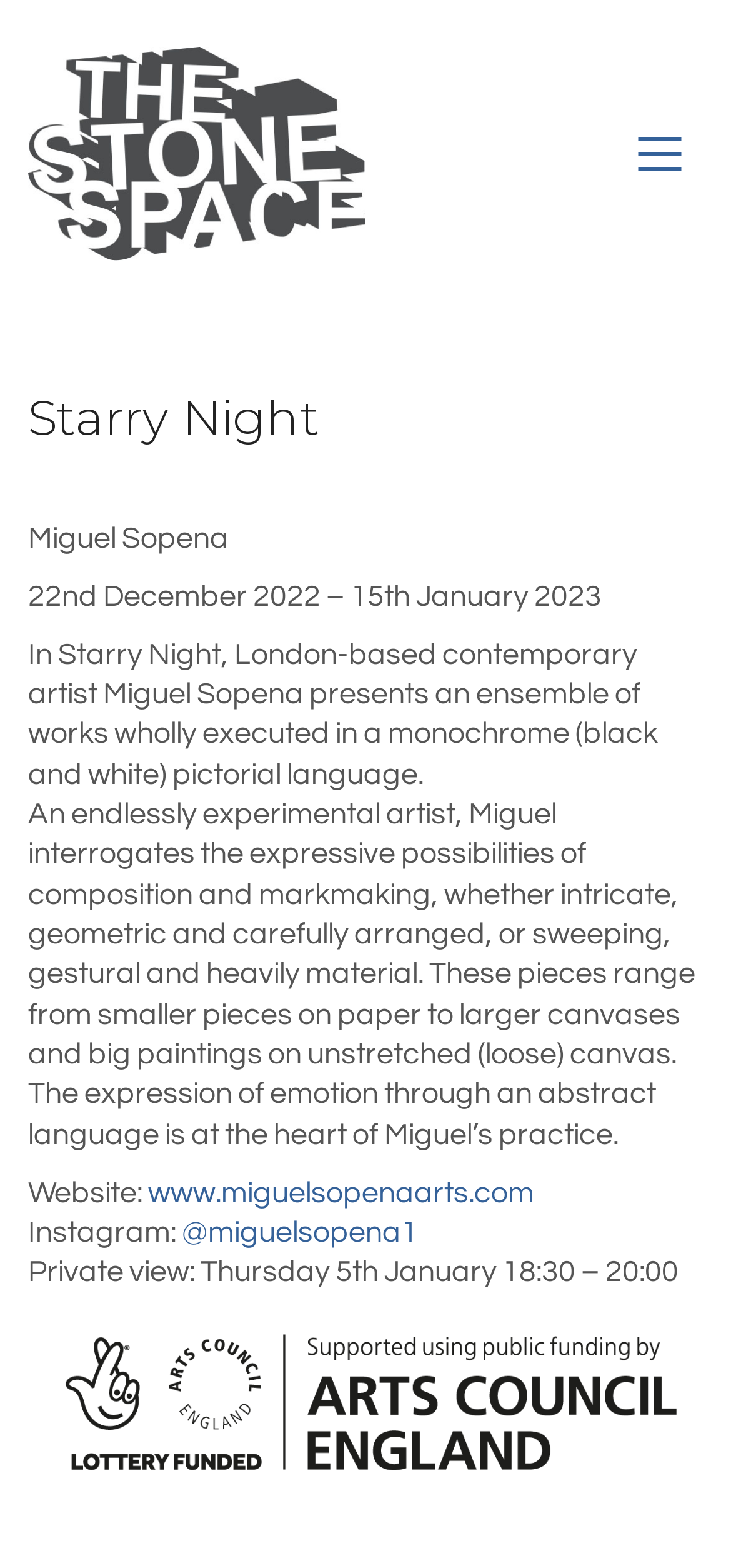Extract the bounding box coordinates for the UI element described as: "Grantee Stories".

None